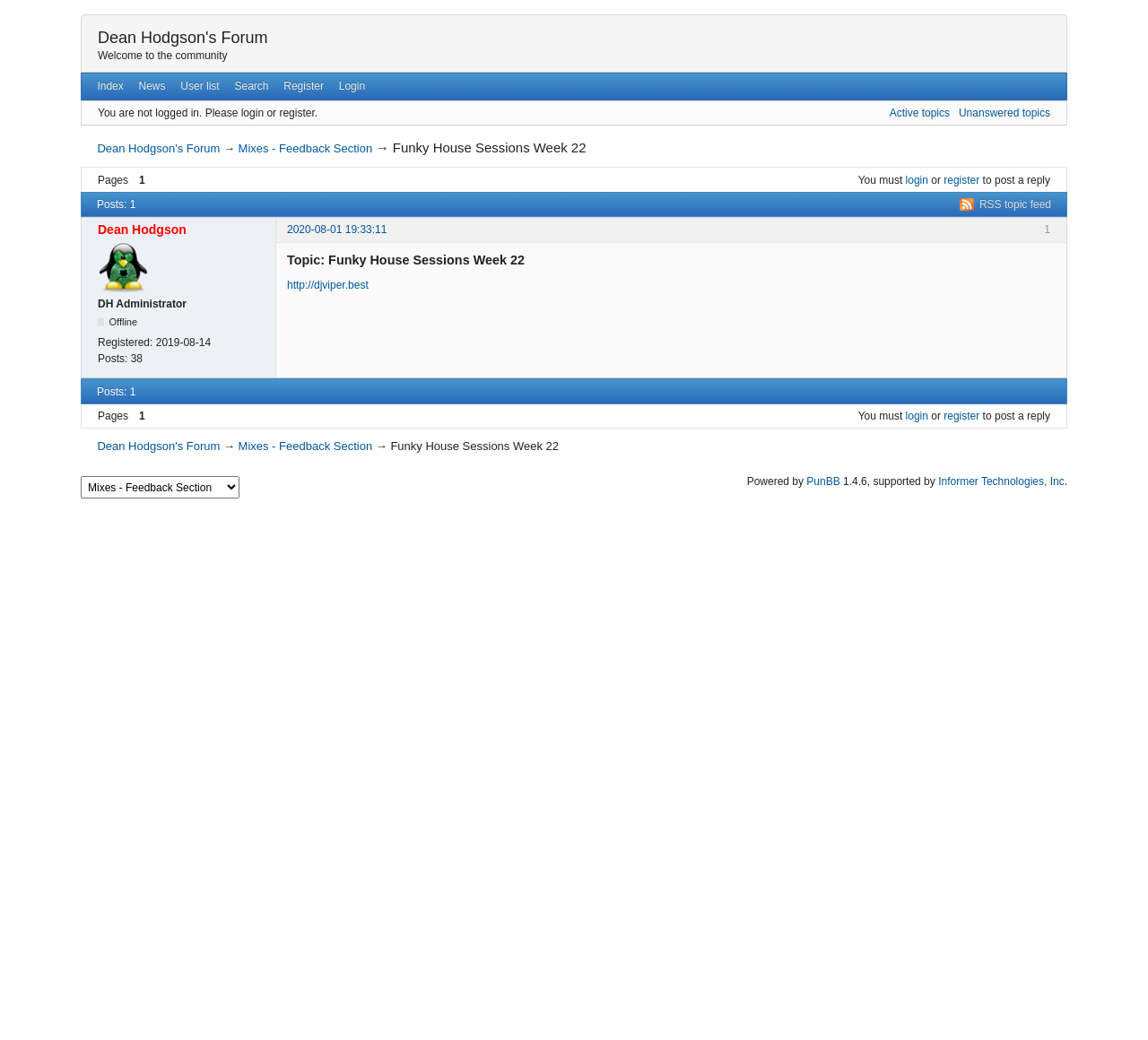Please identify the bounding box coordinates of the clickable region that I should interact with to perform the following instruction: "View active topics". The coordinates should be expressed as four float numbers between 0 and 1, i.e., [left, top, right, bottom].

[0.775, 0.102, 0.827, 0.114]